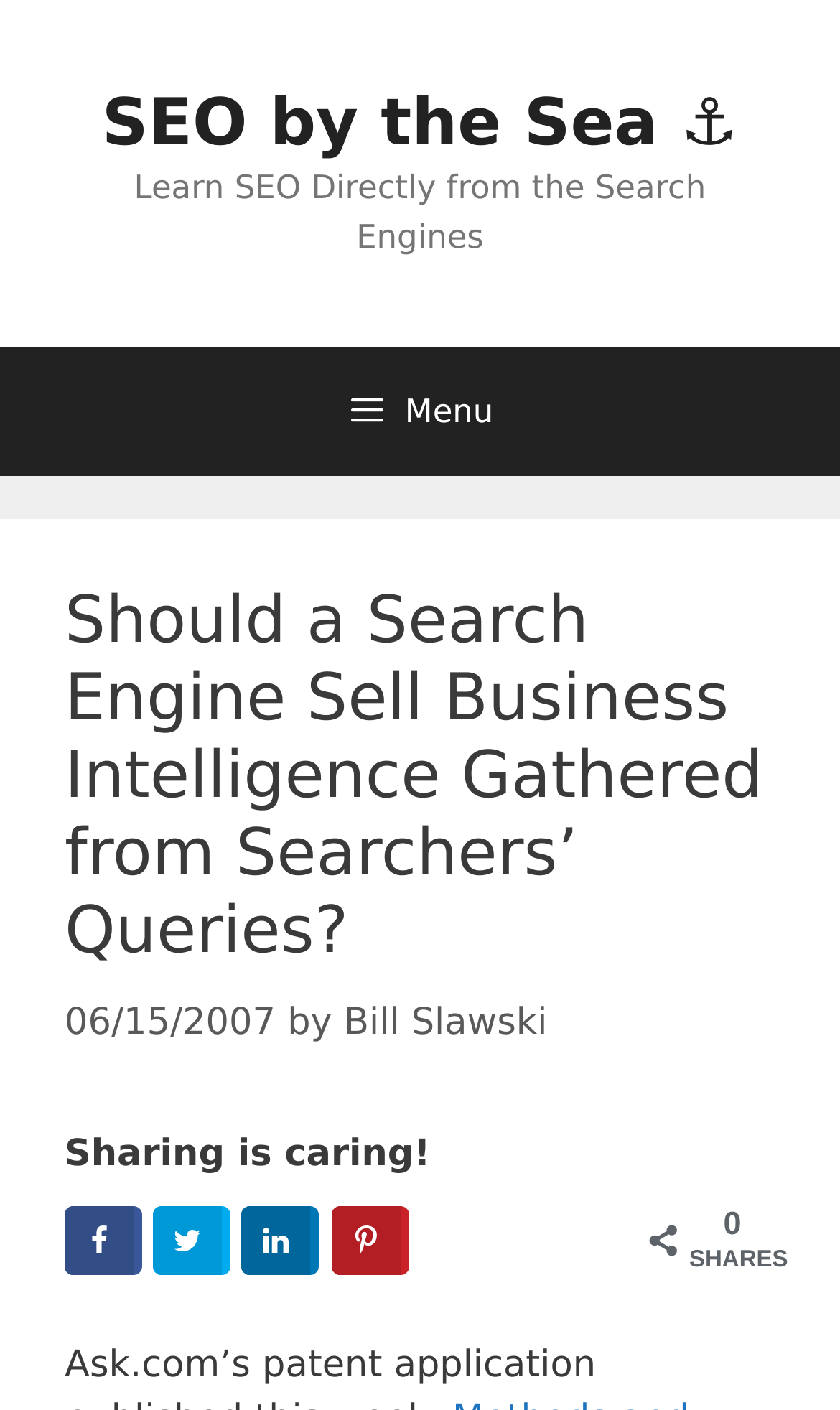What is the date of the article?
Answer the question with a detailed explanation, including all necessary information.

I found the date of the article by looking at the time element in the content section, which is located below the heading and above the author's name. The date is displayed in the format 'mm/dd/yyyy'.